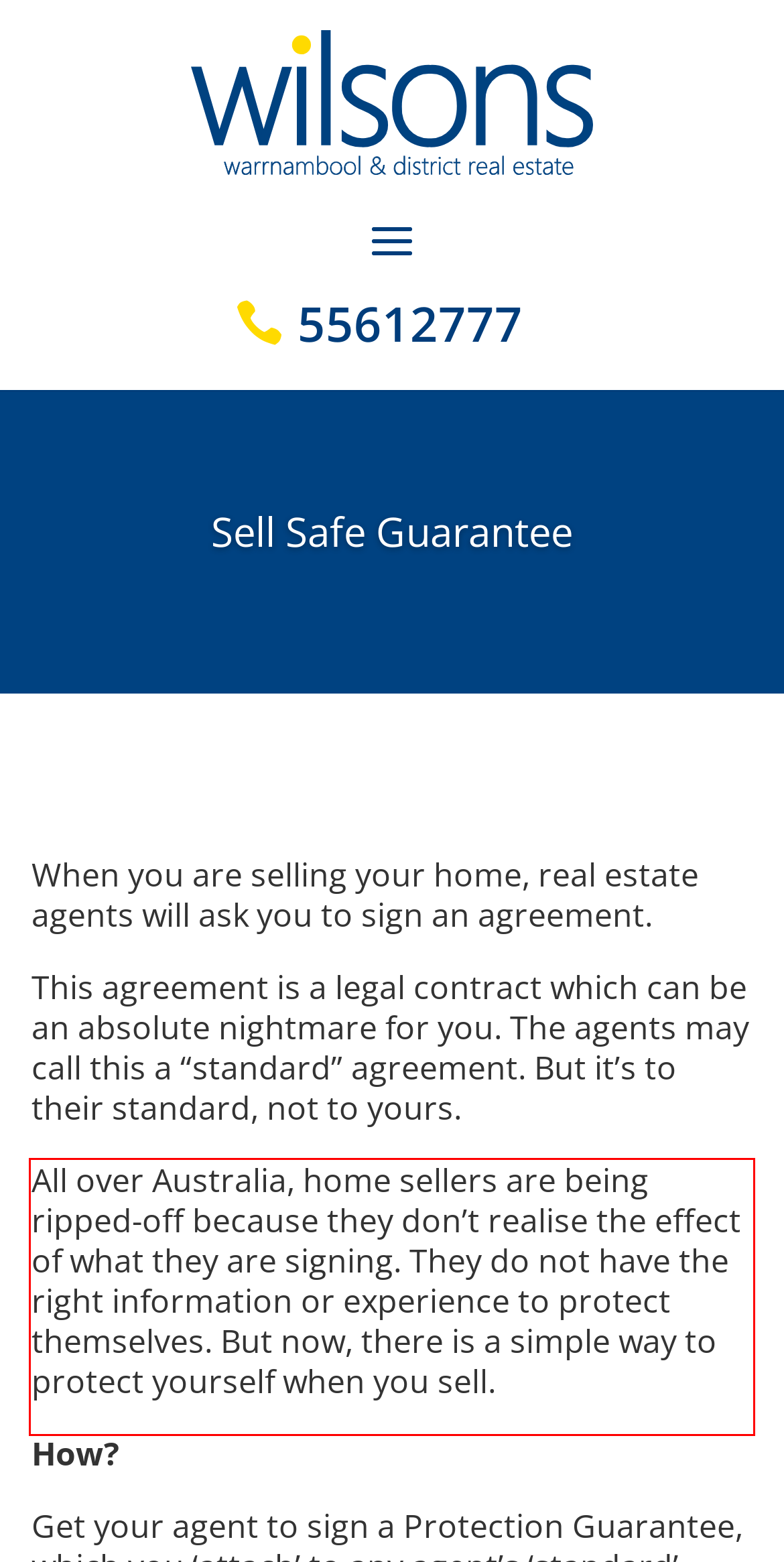Please identify and extract the text from the UI element that is surrounded by a red bounding box in the provided webpage screenshot.

All over Australia, home sellers are being ripped-off because they don’t realise the effect of what they are signing. They do not have the right information or experience to protect themselves. But now, there is a simple way to protect yourself when you sell.